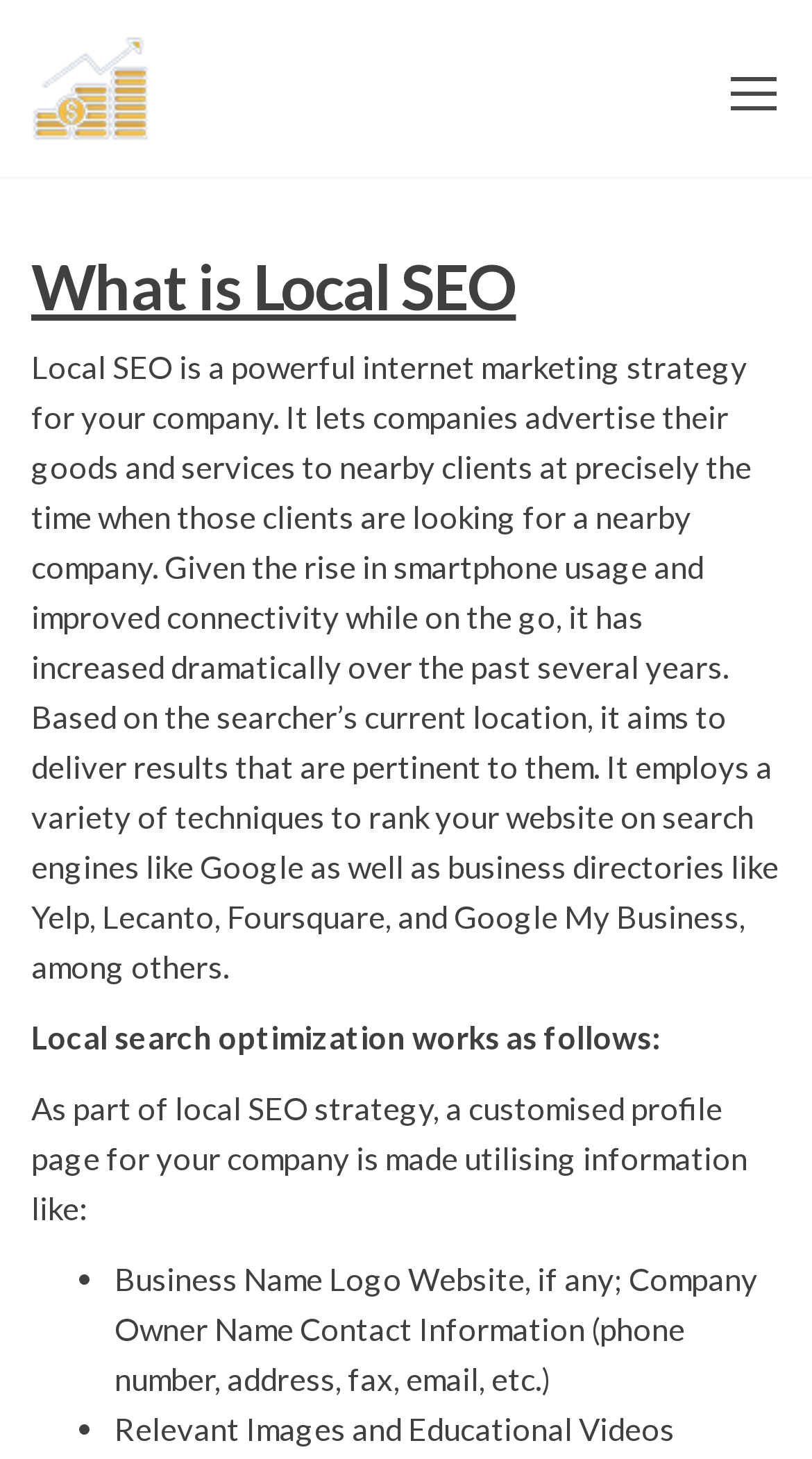Provide a single word or phrase to answer the given question: 
What is included in a customized profile page?

Business Name, Logo, Website, etc.